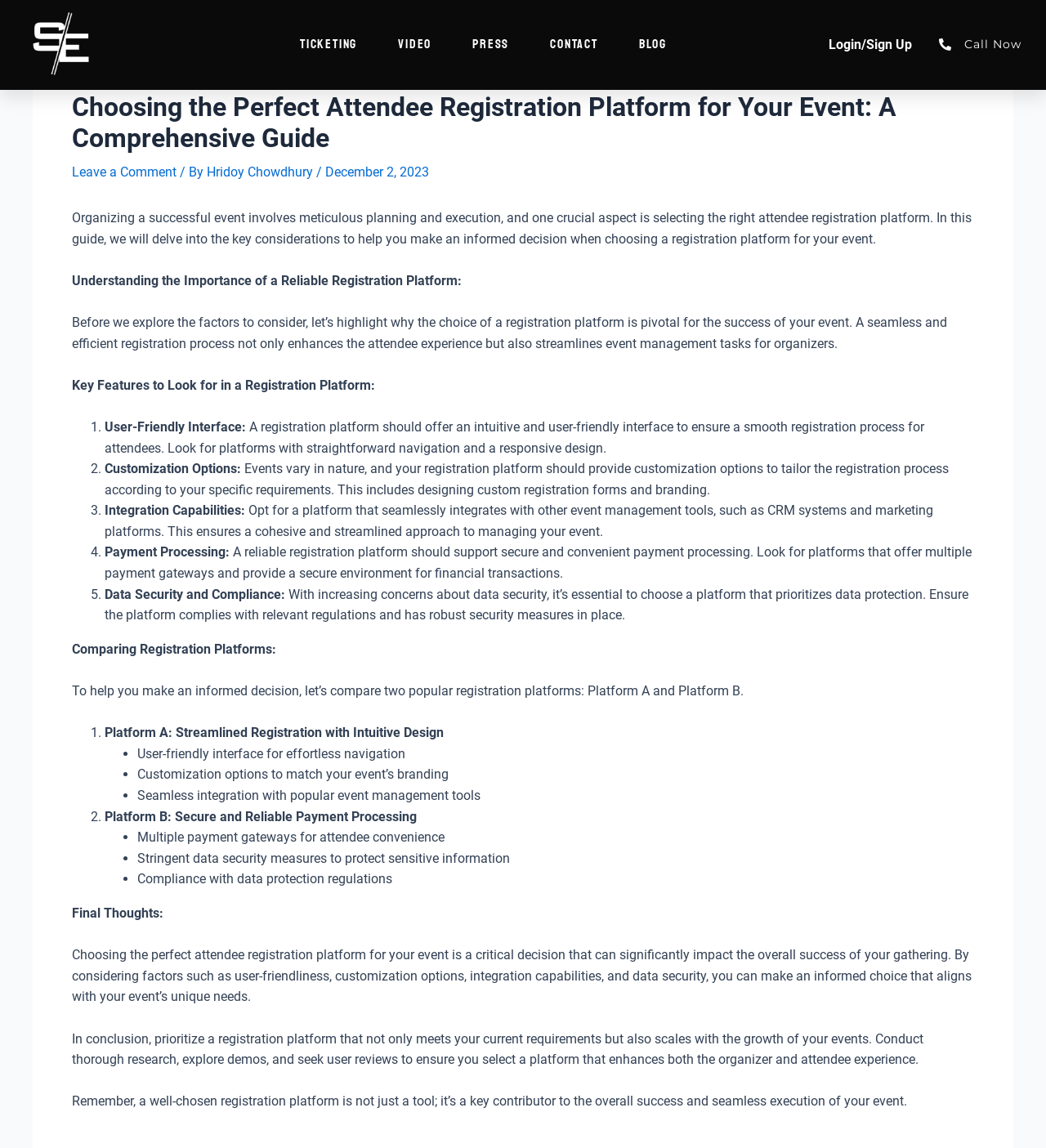Reply to the question with a brief word or phrase: How many registration platforms are compared in the article?

2